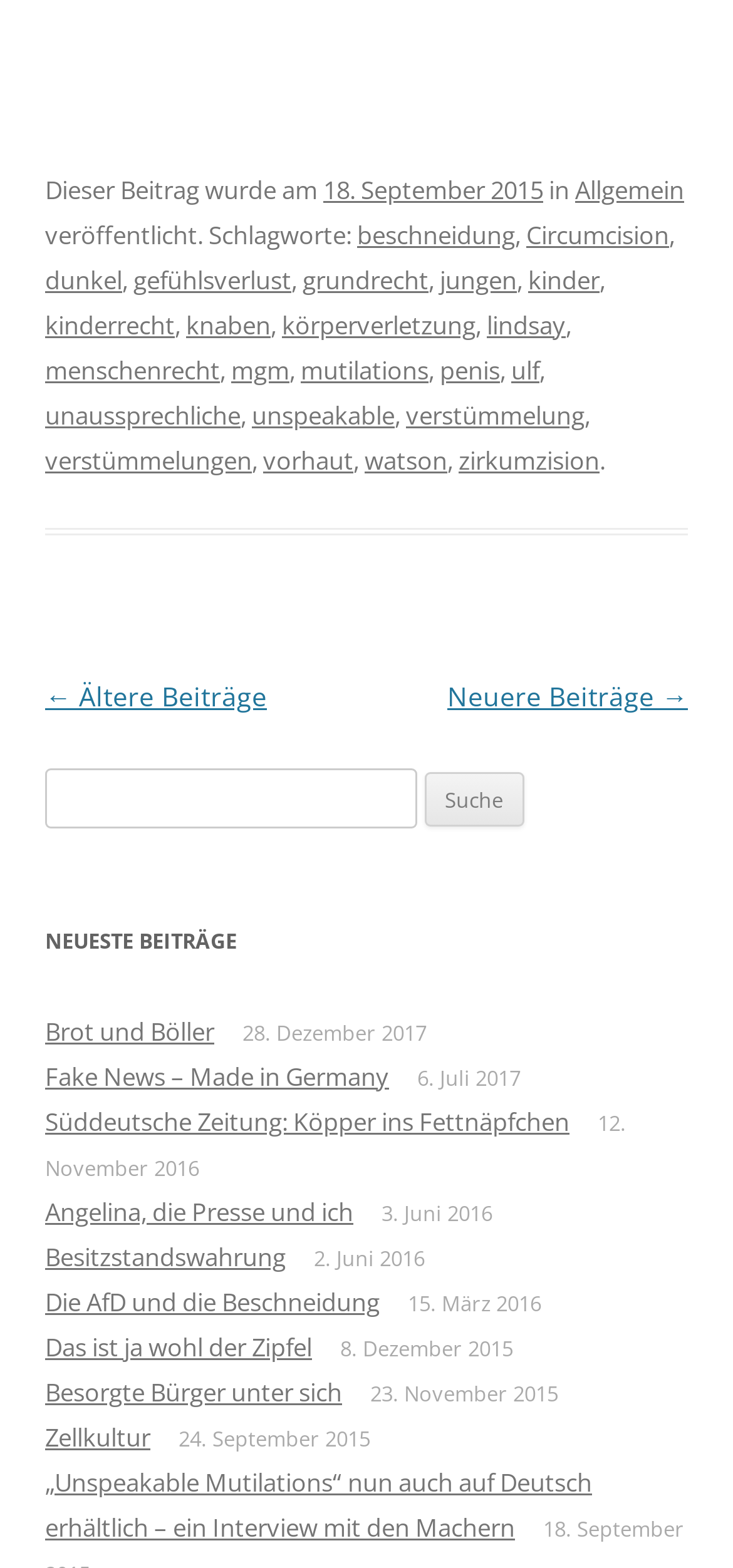Find the coordinates for the bounding box of the element with this description: "kinderrecht".

[0.062, 0.196, 0.238, 0.218]